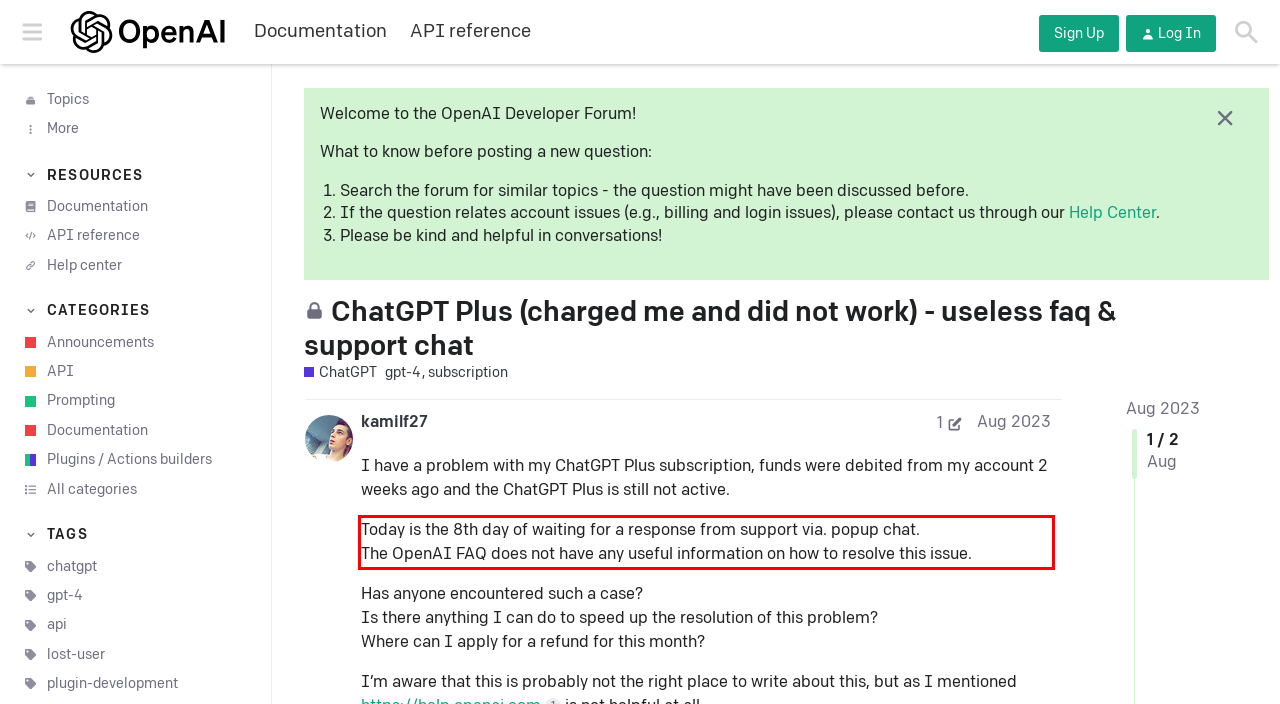You are given a screenshot of a webpage with a UI element highlighted by a red bounding box. Please perform OCR on the text content within this red bounding box.

Today is the 8th day of waiting for a response from support via. popup chat. The OpenAI FAQ does not have any useful information on how to resolve this issue.